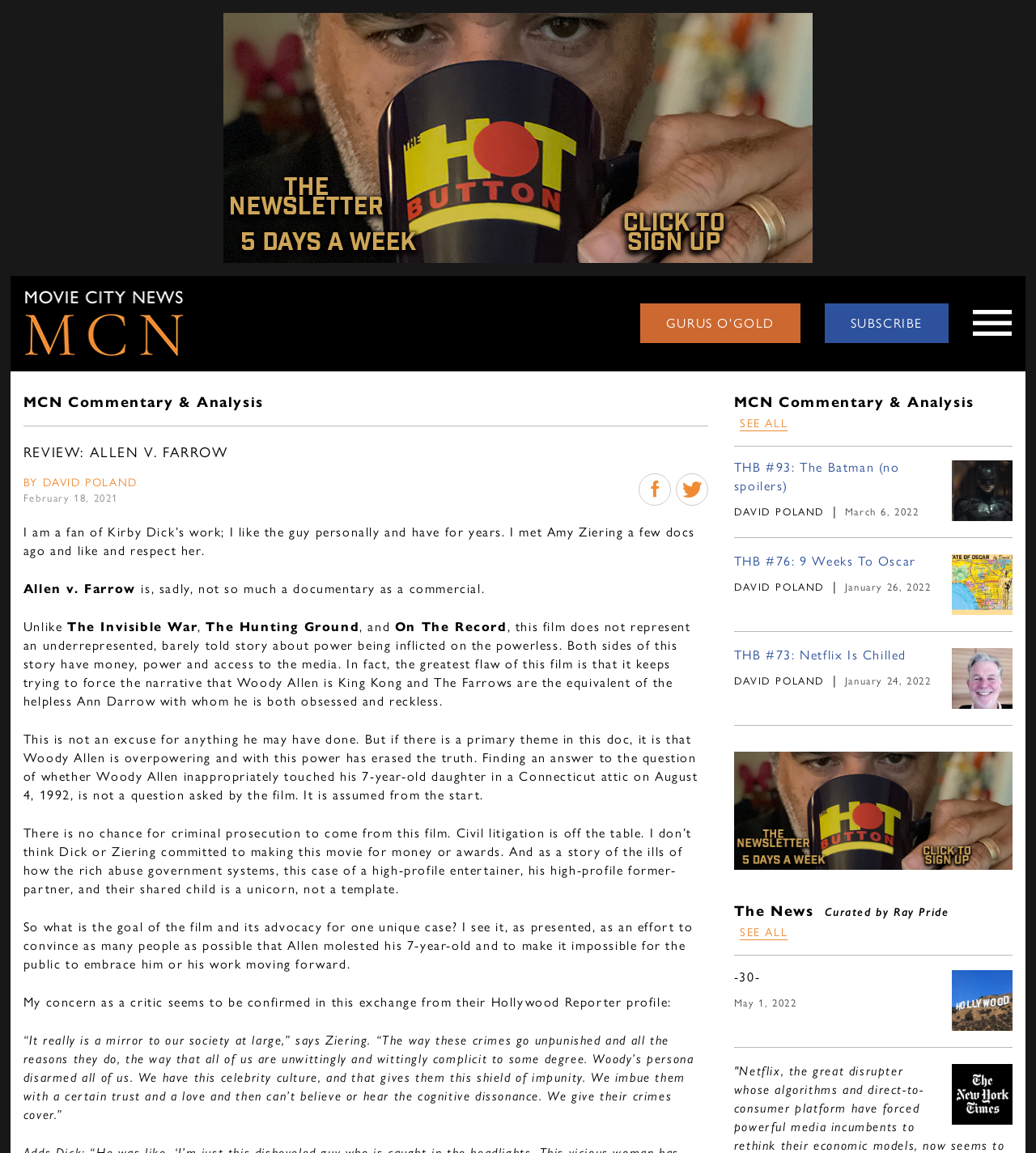What is the date of the review?
Provide an in-depth answer to the question, covering all aspects.

The question can be answered by looking at the StaticText element with the text 'February 18, 2021' which is located at [0.022, 0.425, 0.114, 0.438] and is a part of the review article.